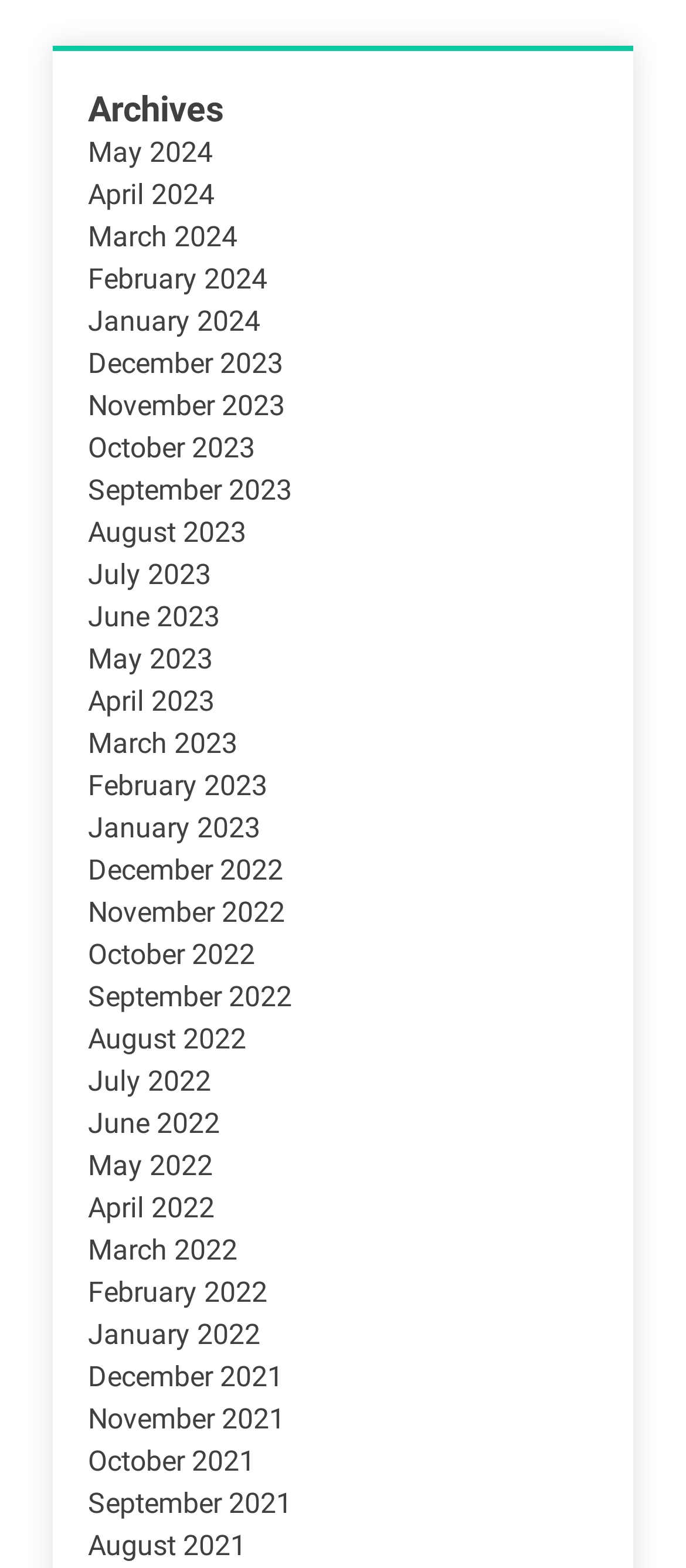Give a short answer using one word or phrase for the question:
Are the months listed in chronological order?

Yes